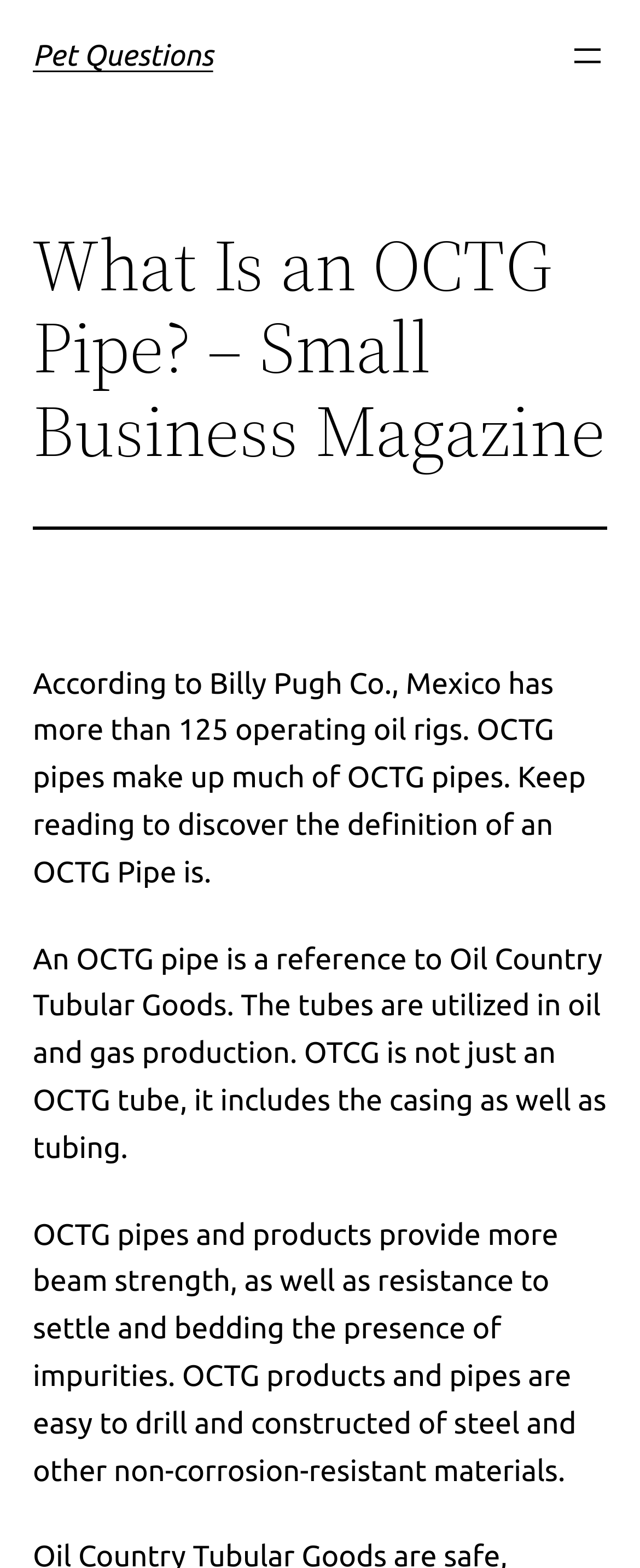What is the benefit of OCTG pipes in terms of strength?
Using the information from the image, give a concise answer in one word or a short phrase.

more beam strength